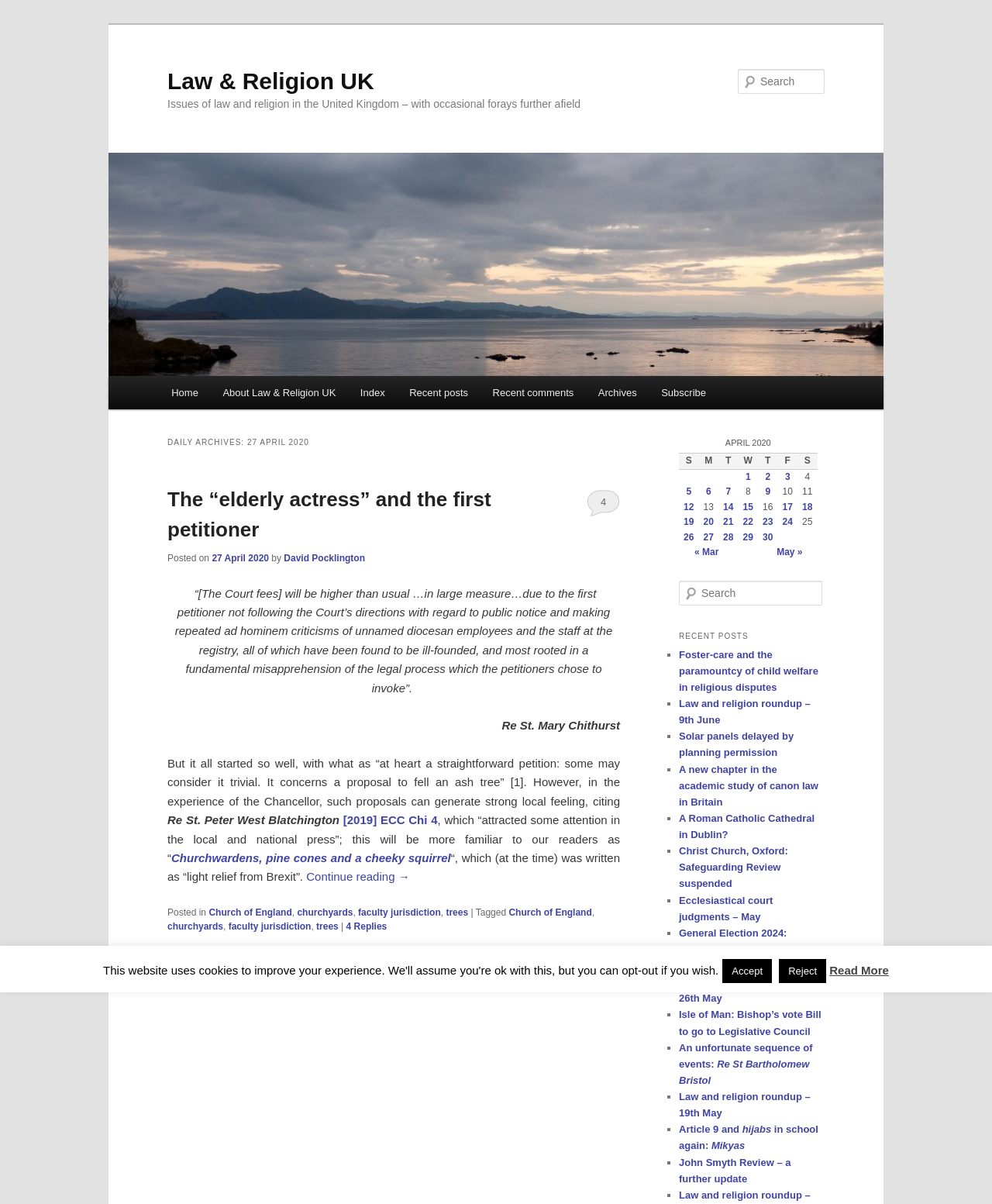Please specify the bounding box coordinates of the clickable section necessary to execute the following command: "View posts published on 27 April 2020".

[0.214, 0.459, 0.271, 0.468]